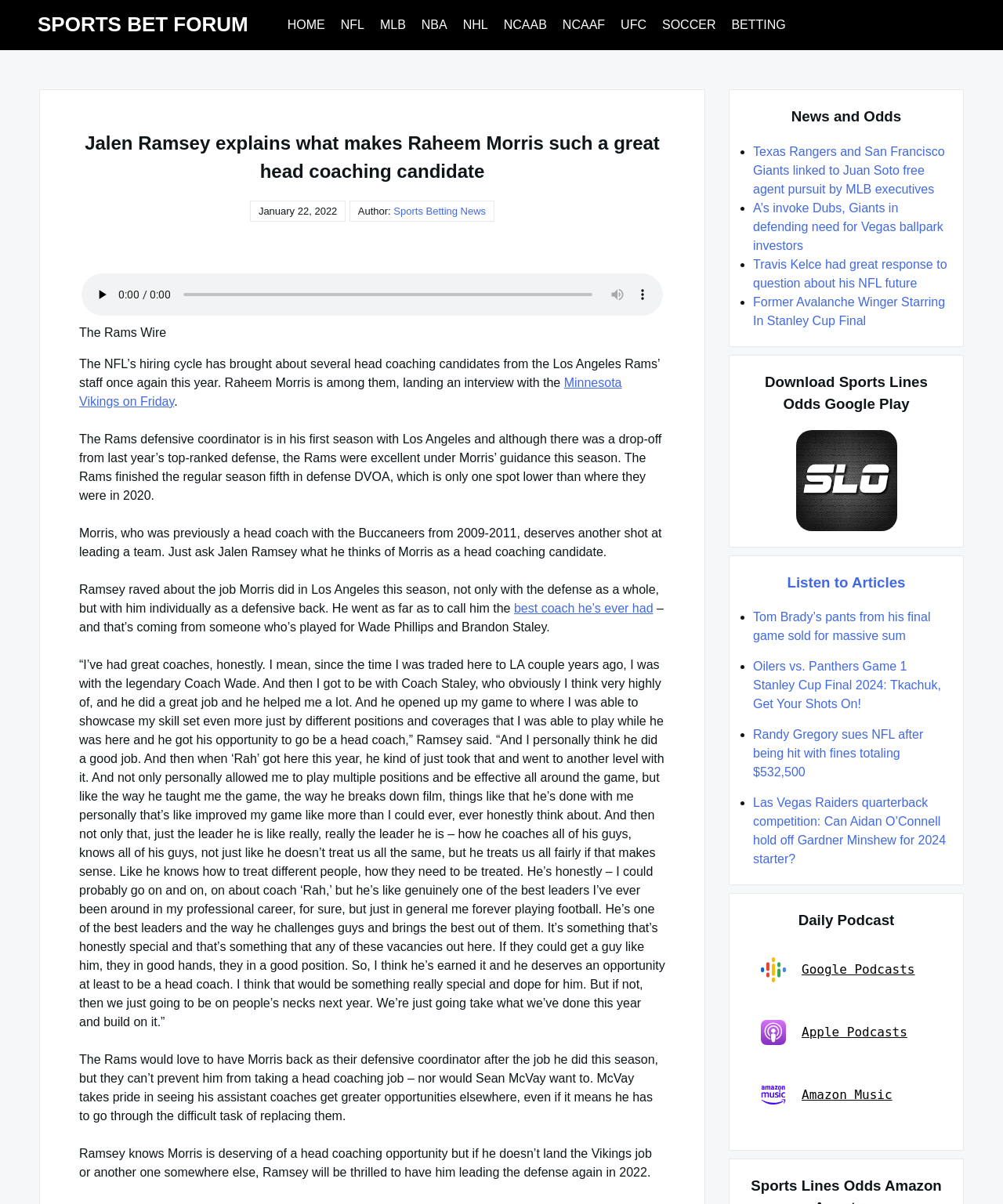Who is the defensive coordinator of the Rams?
Could you give a comprehensive explanation in response to this question?

I found the answer by reading the article on the webpage, which mentions Raheem Morris as the defensive coordinator of the Rams.